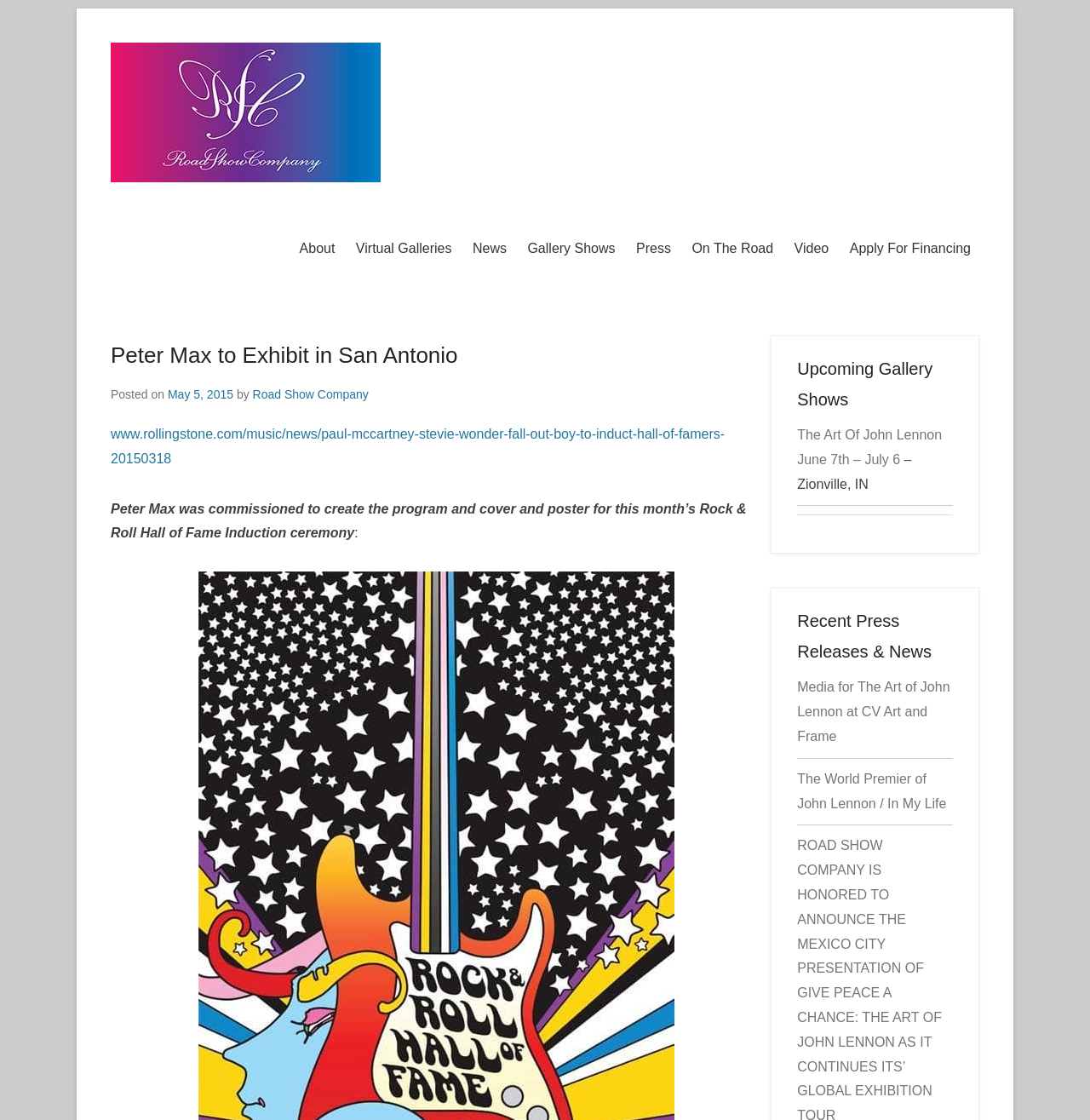Identify the bounding box coordinates of the element that should be clicked to fulfill this task: "Click on the 'About' link". The coordinates should be provided as four float numbers between 0 and 1, i.e., [left, top, right, bottom].

[0.267, 0.205, 0.315, 0.239]